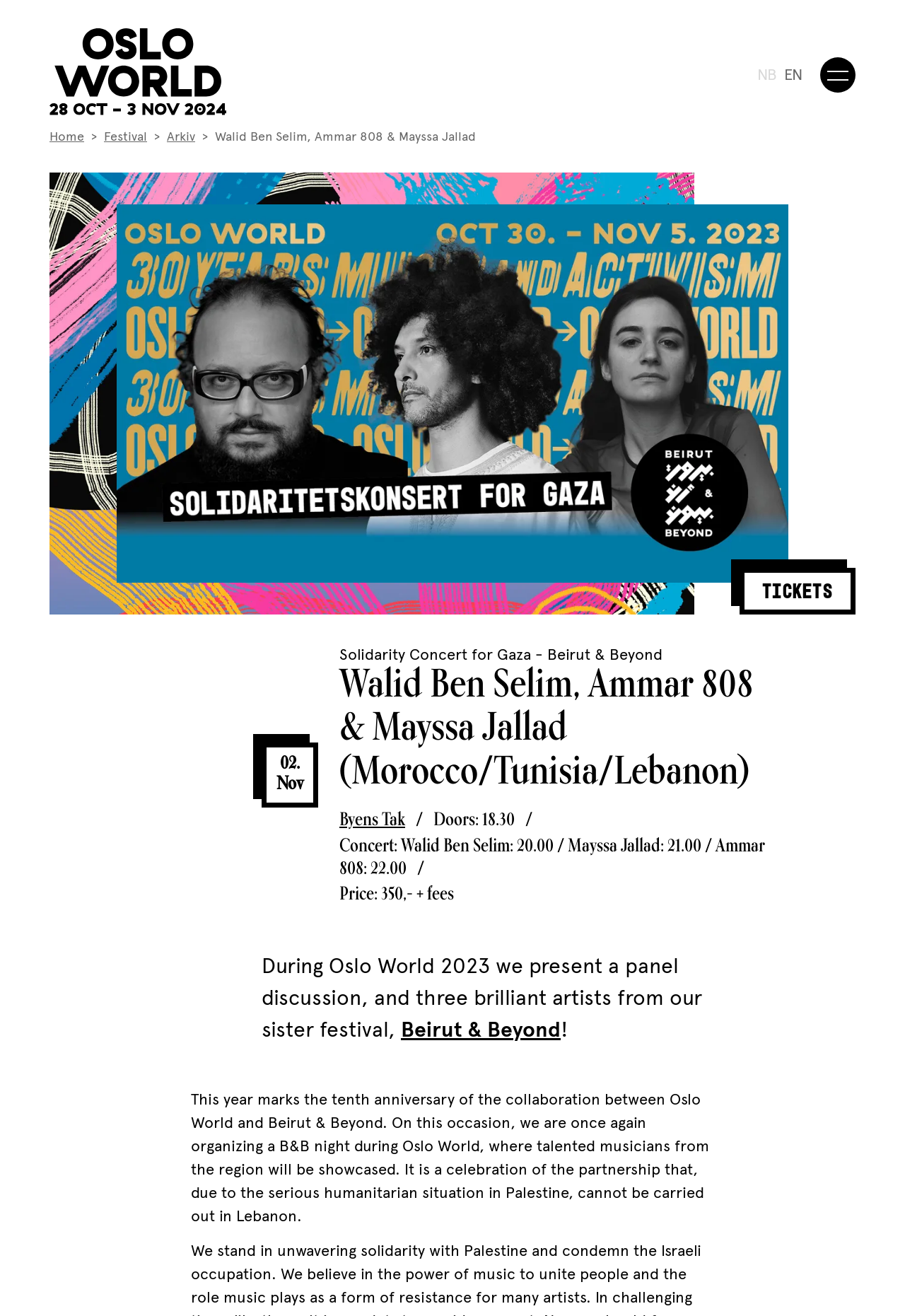Find the bounding box coordinates corresponding to the UI element with the description: "Links". The coordinates should be formatted as [left, top, right, bottom], with values as floats between 0 and 1.

None